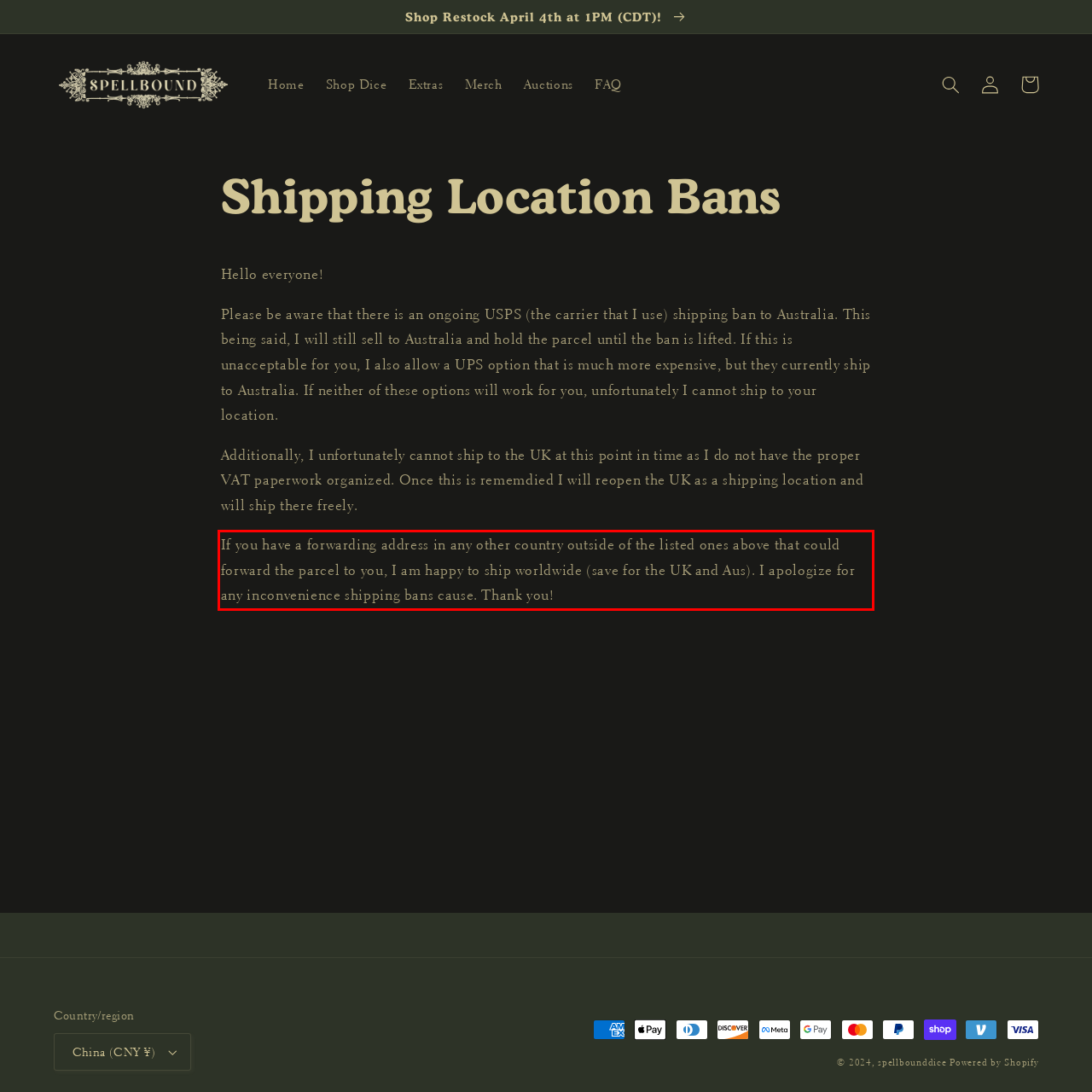The screenshot provided shows a webpage with a red bounding box. Apply OCR to the text within this red bounding box and provide the extracted content.

If you have a forwarding address in any other country outside of the listed ones above that could forward the parcel to you, I am happy to ship worldwide (save for the UK and Aus). I apologize for any inconvenience shipping bans cause. Thank you!